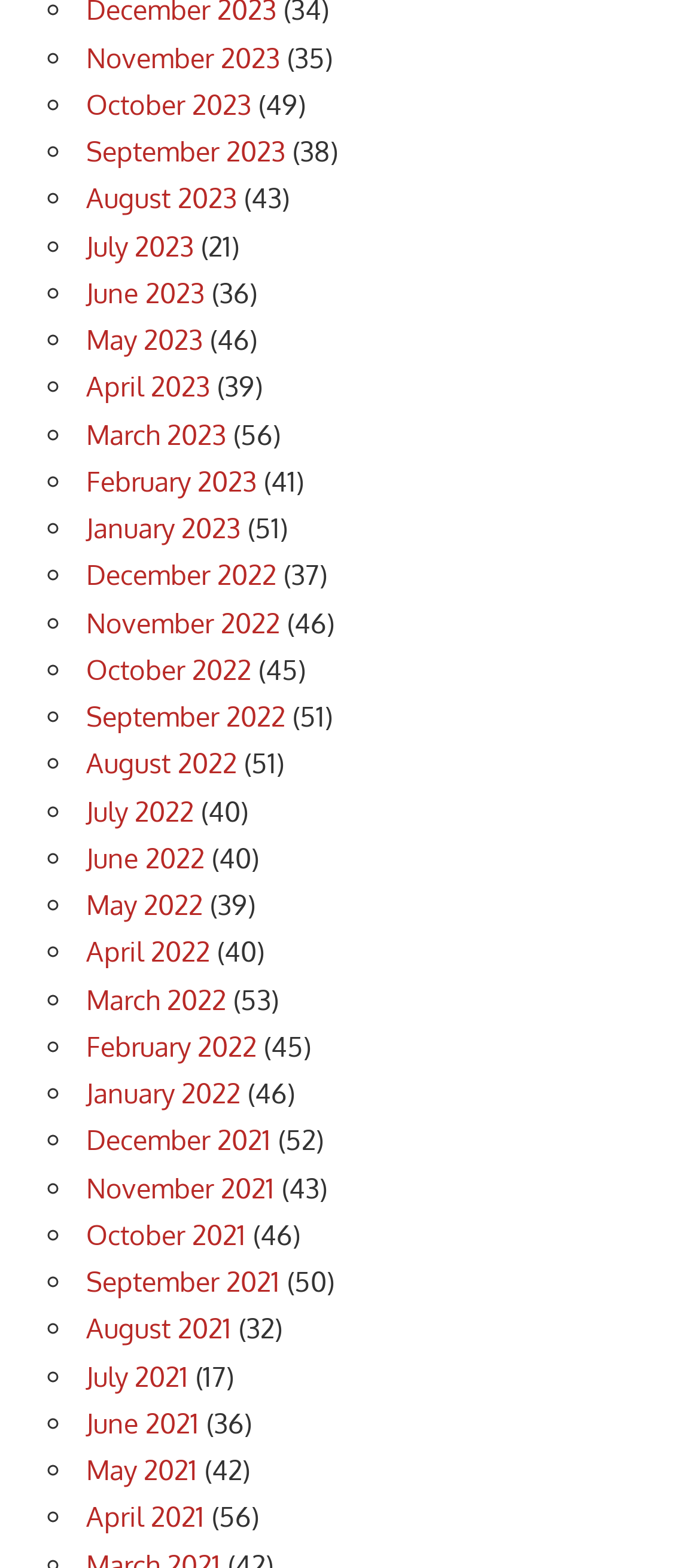Identify the bounding box coordinates for the region of the element that should be clicked to carry out the instruction: "View January 2022". The bounding box coordinates should be four float numbers between 0 and 1, i.e., [left, top, right, bottom].

[0.123, 0.687, 0.344, 0.708]